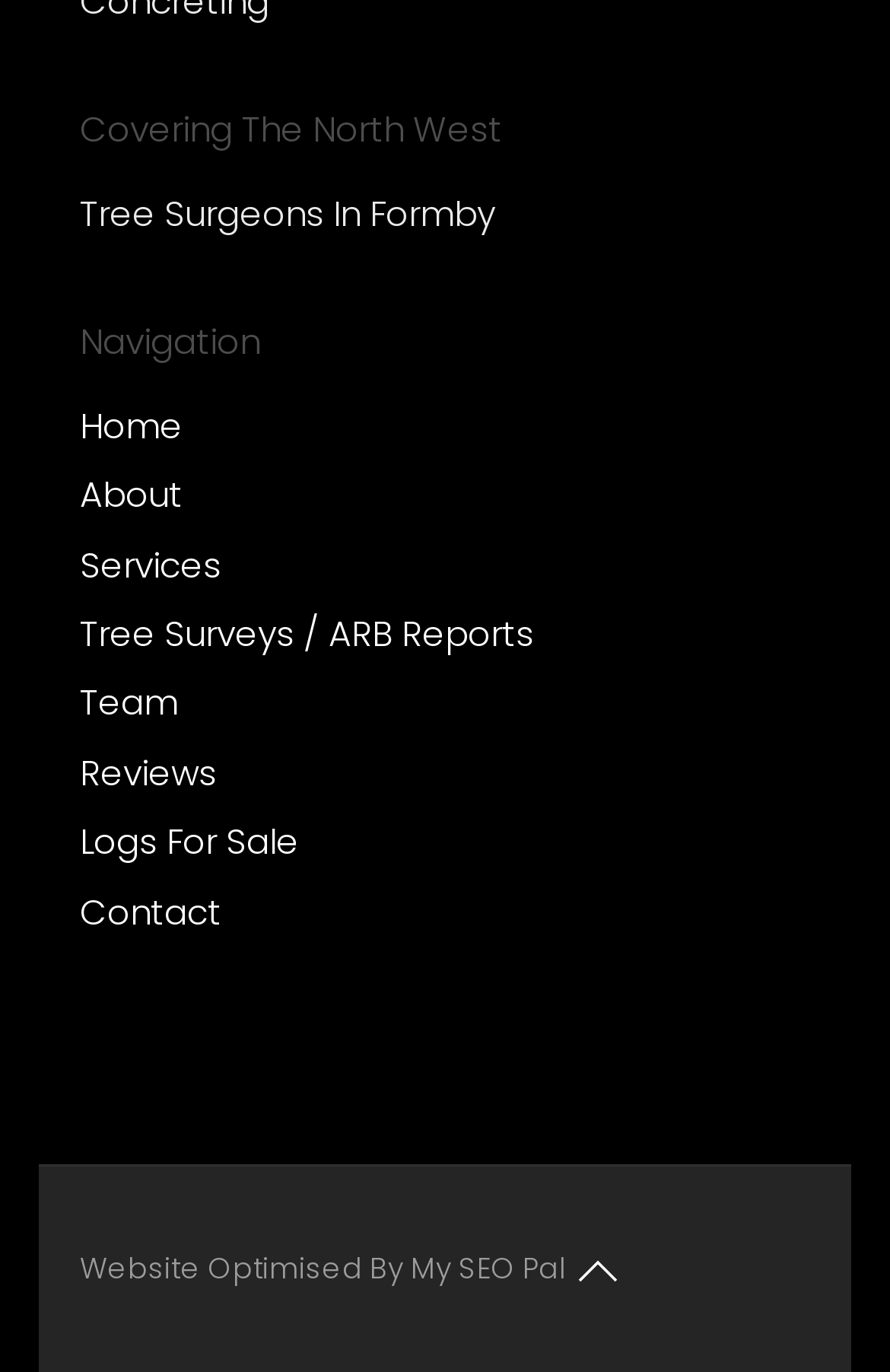Give a succinct answer to this question in a single word or phrase: 
What is the purpose of the website?

Tree services